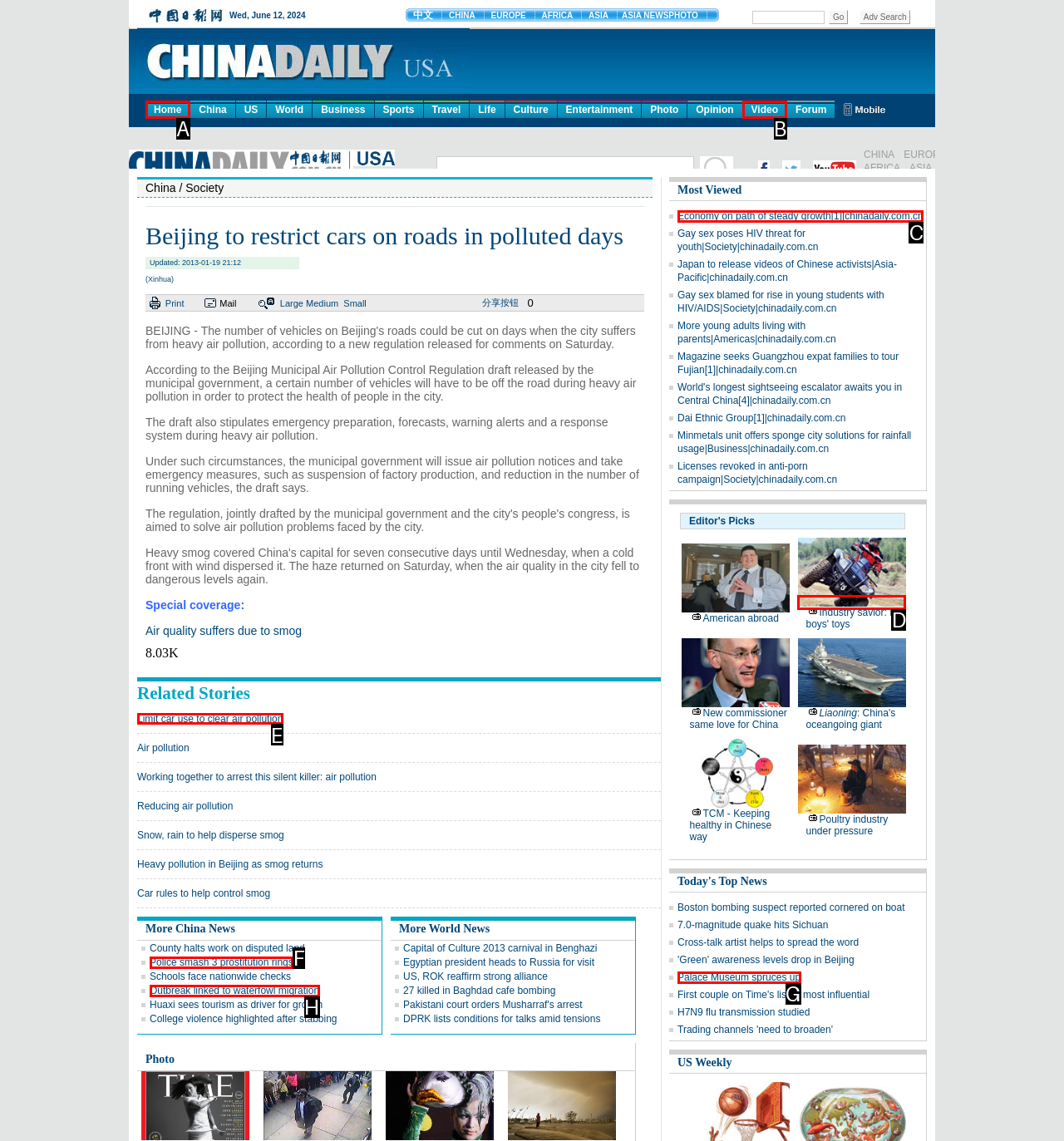Determine which letter corresponds to the UI element to click for this task: Click on the 'Limit car use to clear air pollution' link
Respond with the letter from the available options.

E